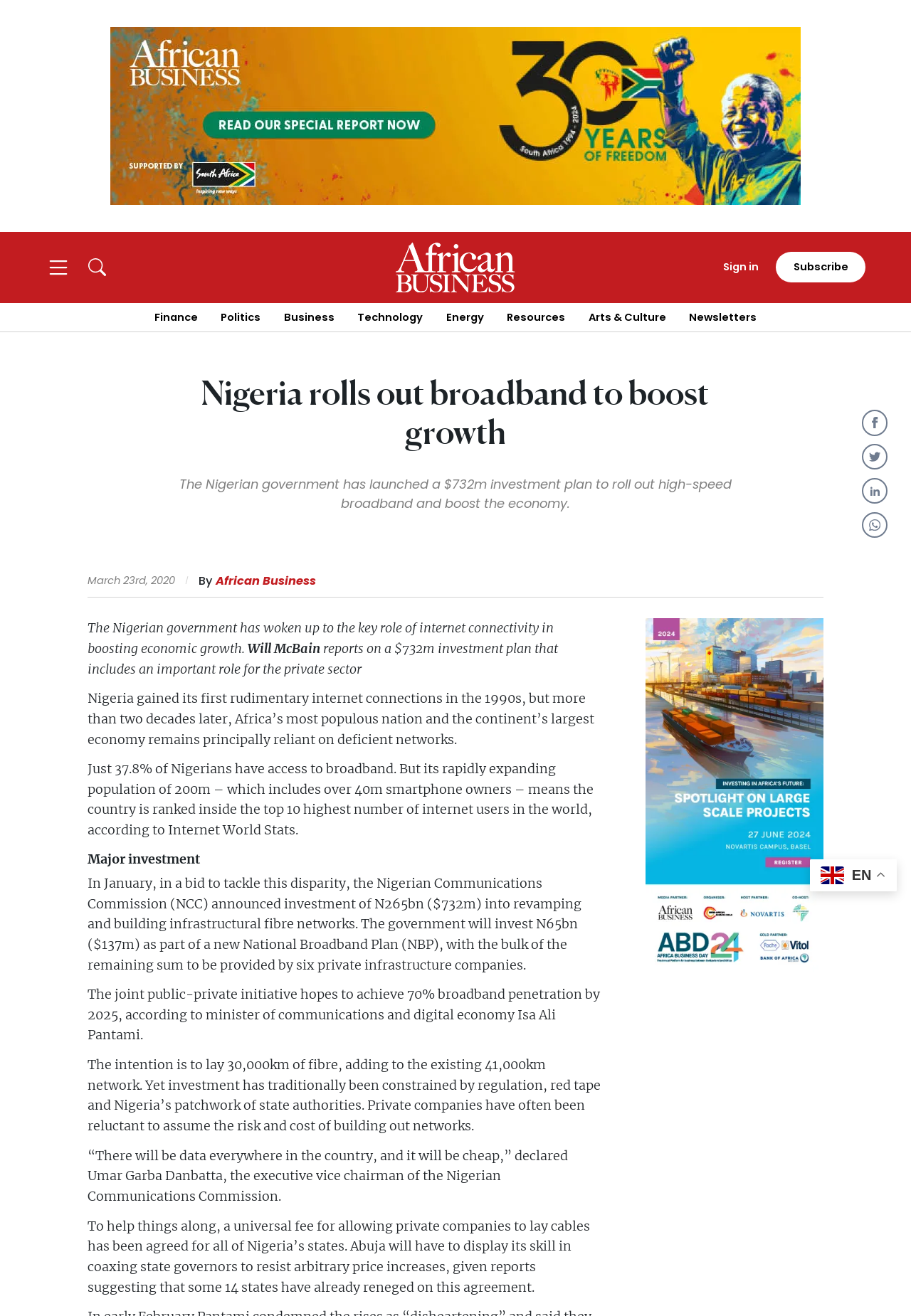Write a detailed summary of the webpage.

The webpage is about an article titled "Nigeria rolls out broadband to boost growth". At the top, there is a navigation menu with multiple links, including "Home", "Sectors", "Finance", "Politics", and more. Below the navigation menu, there is a section with a logo and a sign-in button.

The main content of the webpage is an article about the Nigerian government's investment plan to roll out high-speed broadband and boost the economy. The article is accompanied by an image. The text of the article is divided into paragraphs, with the main content describing the investment plan and its expected impact on the economy.

To the right of the article, there is a section with links to related topics, including "Finance", "Politics", "Business", and more. Below this section, there is a call-to-action to sign in or subscribe to access more content.

At the bottom of the webpage, there is a footer section with links to various resources, including "Press Releases", "Opinion", "Dossiers", and more. There is also a section with links to social media platforms.

Throughout the webpage, there are multiple images, including icons and logos, as well as a few buttons and textboxes for signing in or creating an account.